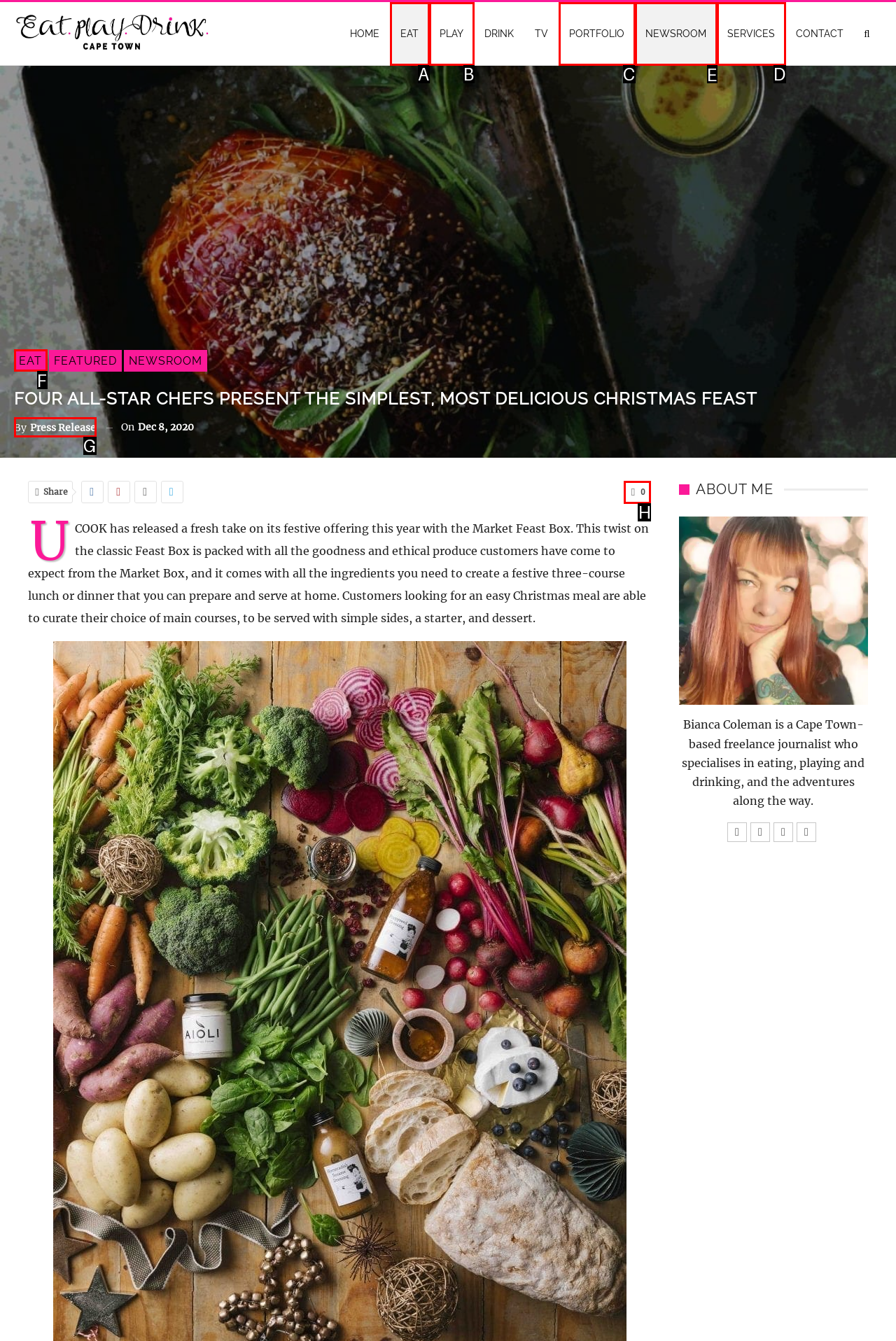Specify which UI element should be clicked to accomplish the task: Click on the 'NEWSROOM' link. Answer with the letter of the correct choice.

E